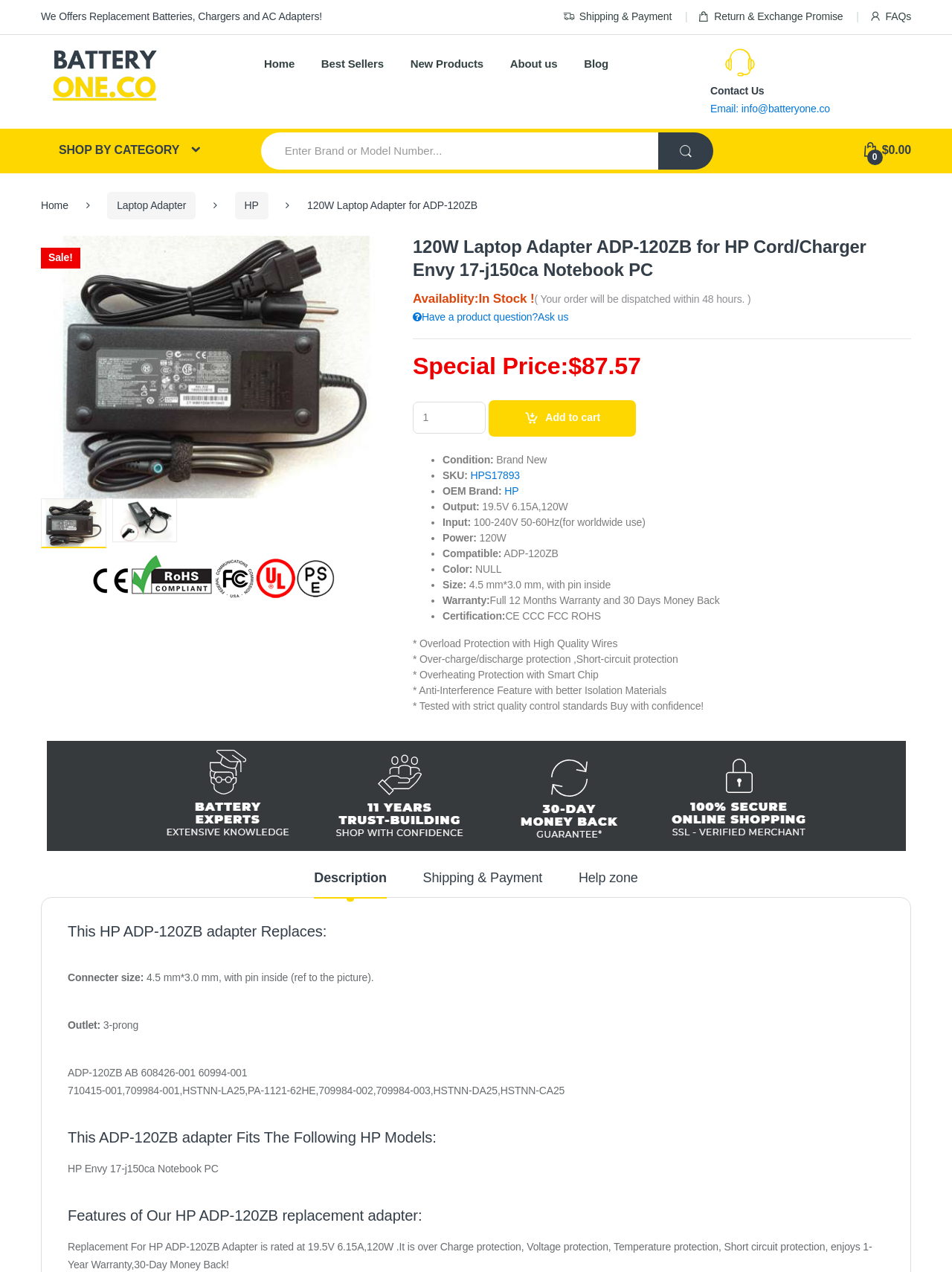What is the warranty period of the laptop adapter?
Examine the image closely and answer the question with as much detail as possible.

I found the answer by looking at the product features section, where it says 'Full 12 Months Warranty and 30 Days Money Back'. The warranty period is explicitly mentioned as 12 months.